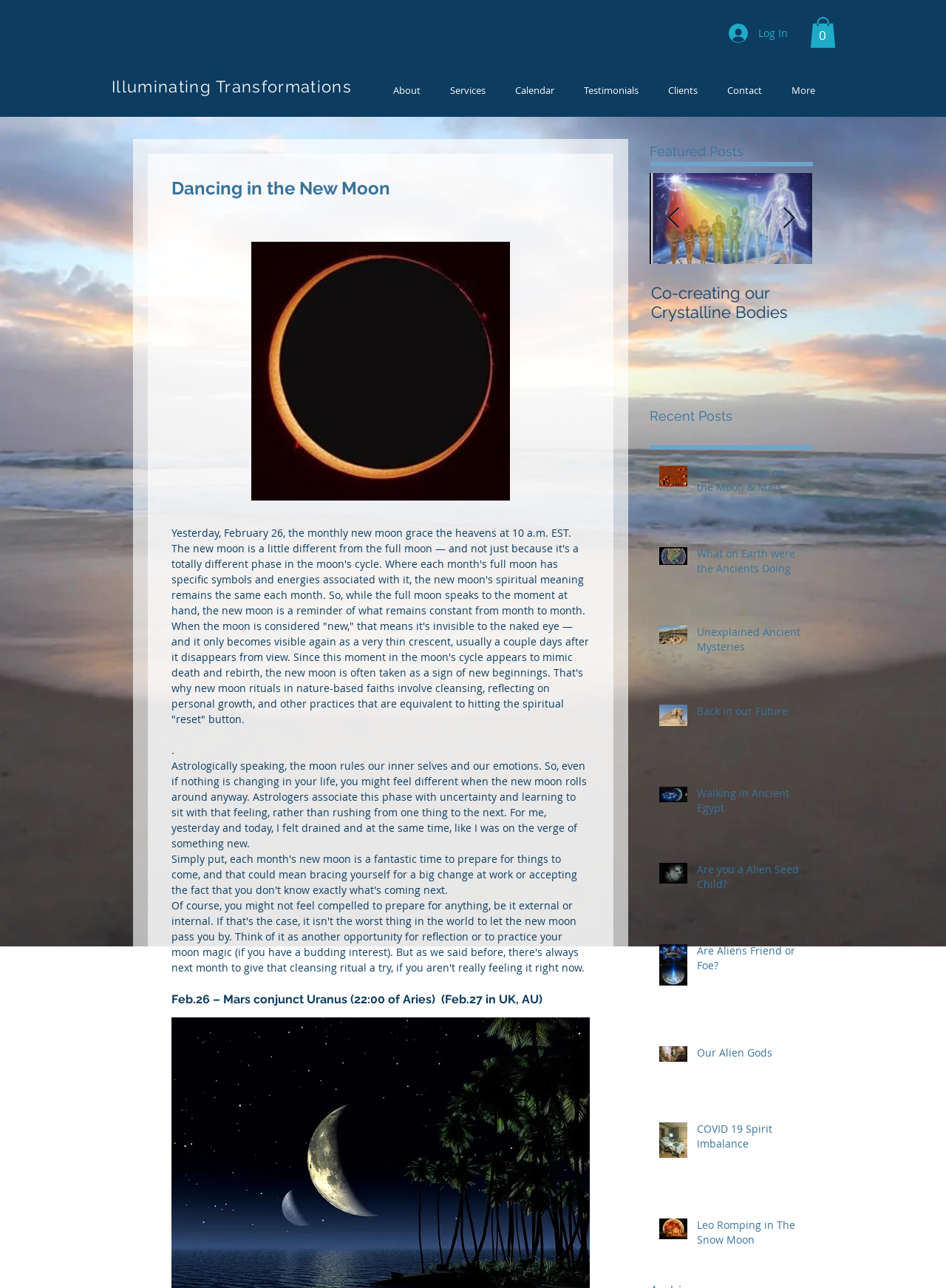Kindly determine the bounding box coordinates for the area that needs to be clicked to execute this instruction: "Go to the previous item".

[0.705, 0.161, 0.719, 0.178]